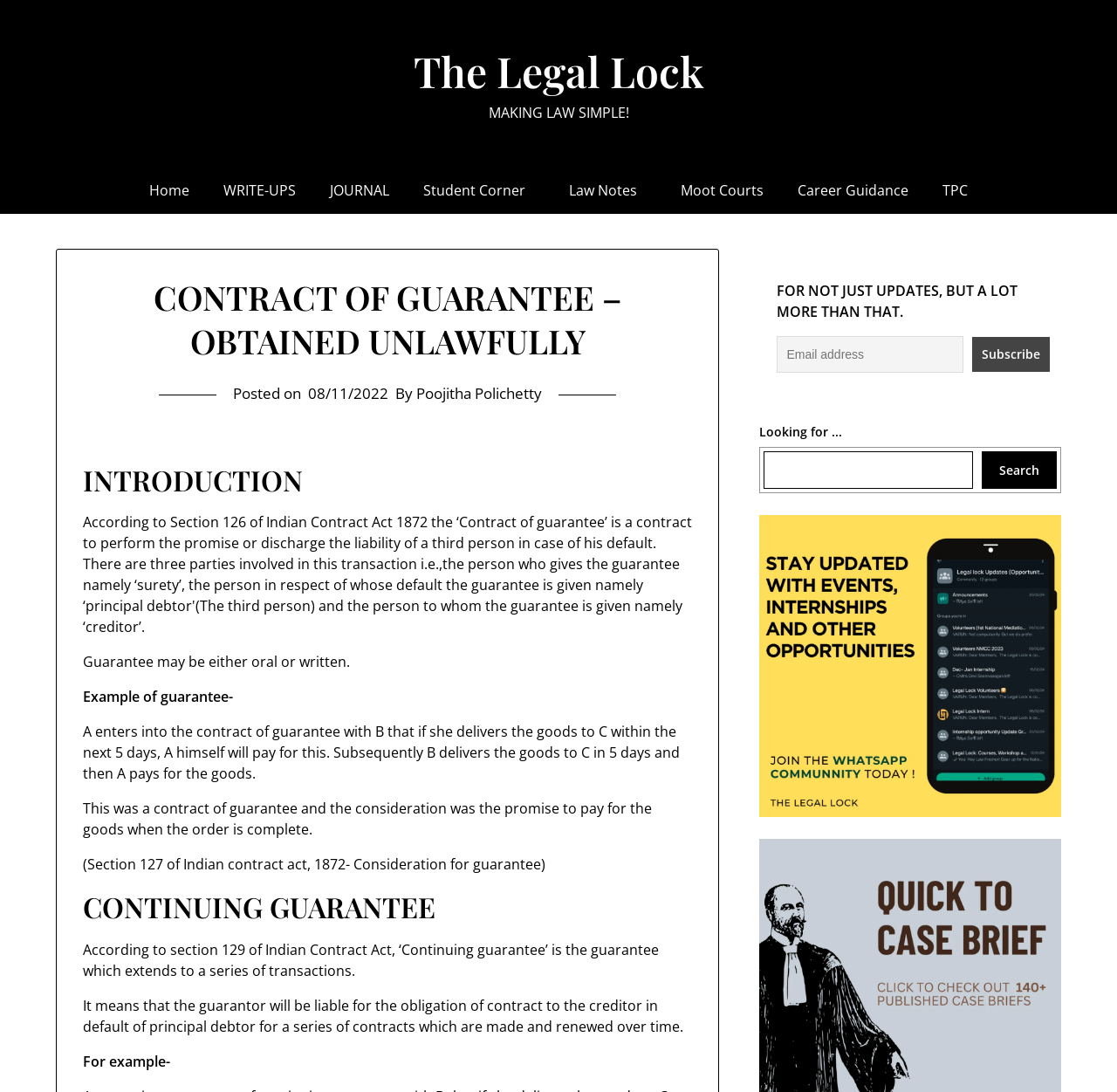Determine the bounding box coordinates of the clickable region to follow the instruction: "Search for something".

[0.879, 0.414, 0.946, 0.448]